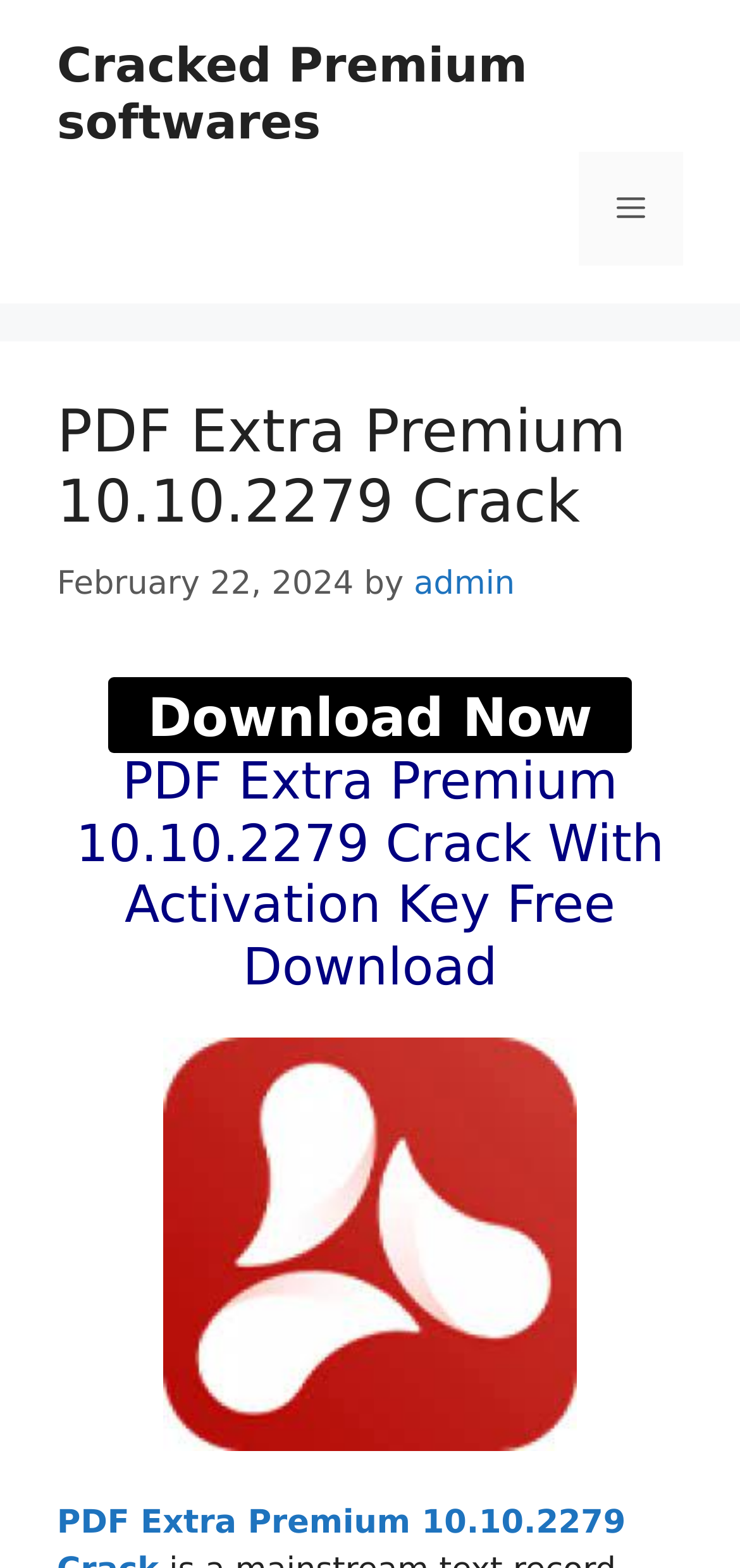Generate a comprehensive caption for the webpage you are viewing.

The webpage appears to be a software download page, specifically for PDF Extra Premium 10.10.2279 Crack. At the top, there is a banner with the site's name. Below the banner, there is a navigation menu on the right side, which can be toggled by a button labeled "Menu". 

On the left side, there is a header section that contains the title "PDF Extra Premium 10.10.2279 Crack" in a large font, followed by the date "February 22, 2024" and the author "admin". 

Below the header section, there is a prominent call-to-action button labeled "Download Now" that spans almost the entire width of the page. 

Further down, there is a heading that repeats the title "PDF Extra Premium 10.10.2279 Crack With Activation Key Free Download". 

To the right of the heading, there is an image related to PDF Extra Premium 2021 Crack.